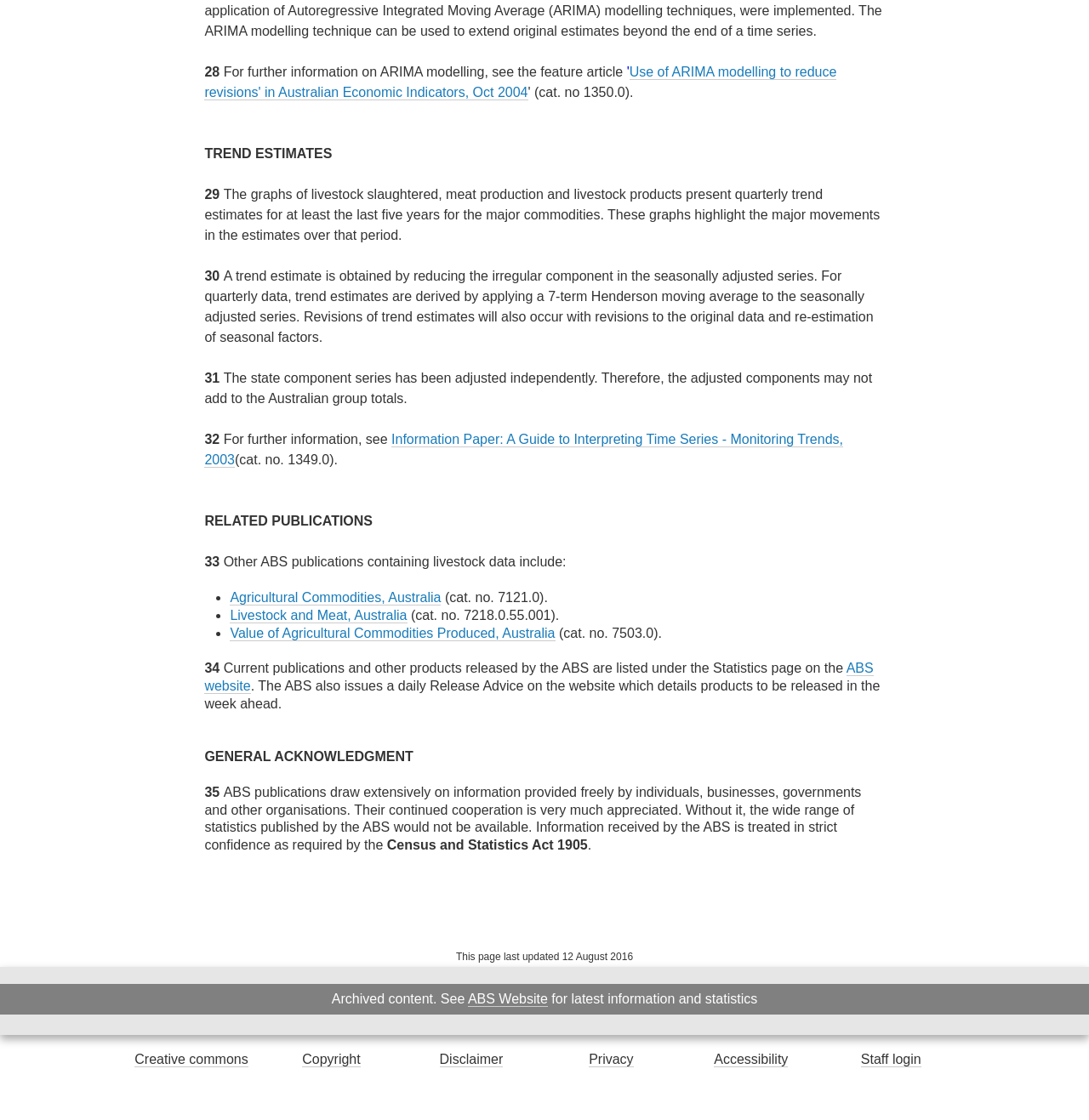Locate the bounding box coordinates of the clickable region to complete the following instruction: "View product details."

None